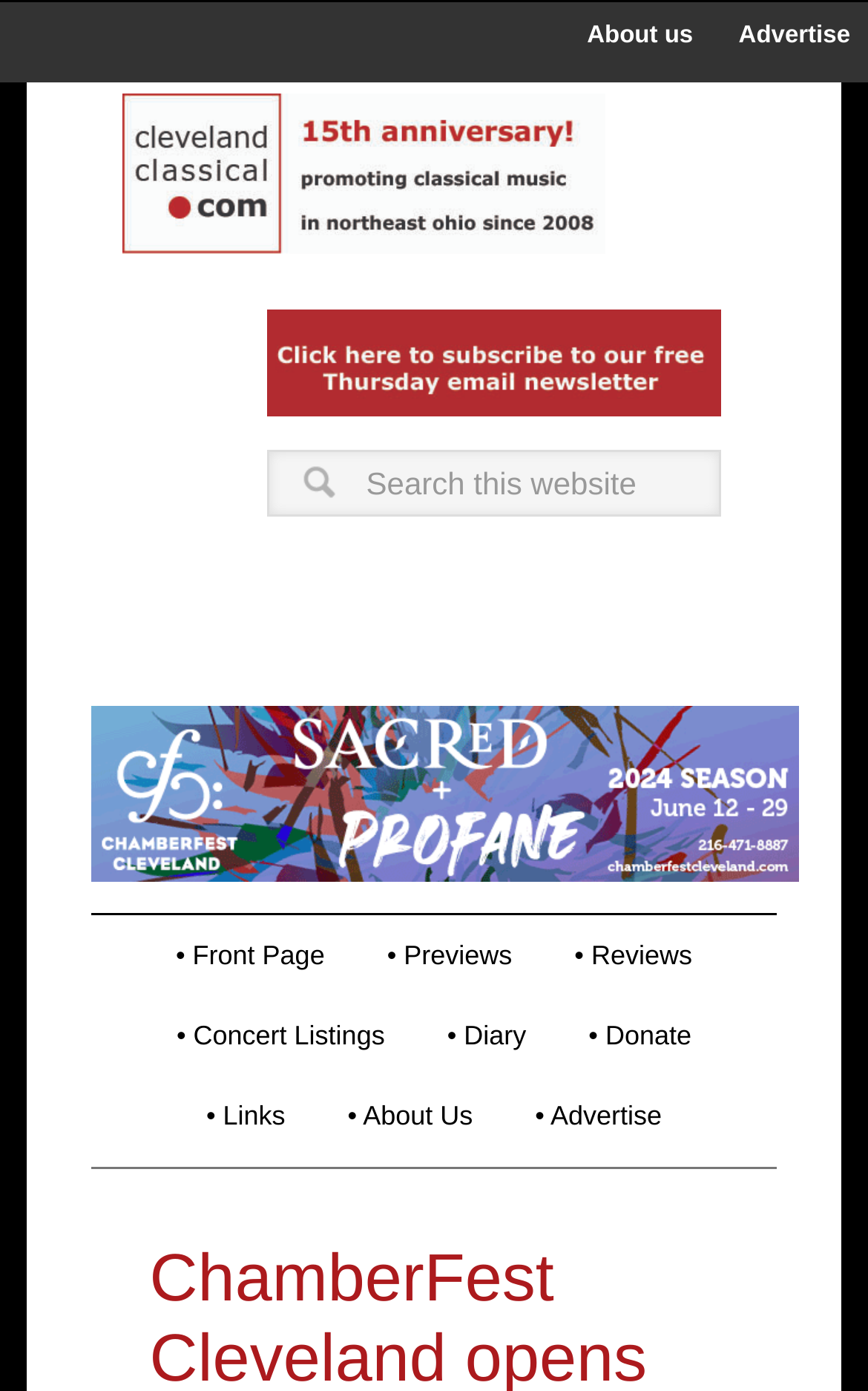Highlight the bounding box coordinates of the element you need to click to perform the following instruction: "click About us."

[0.656, 0.002, 0.819, 0.051]